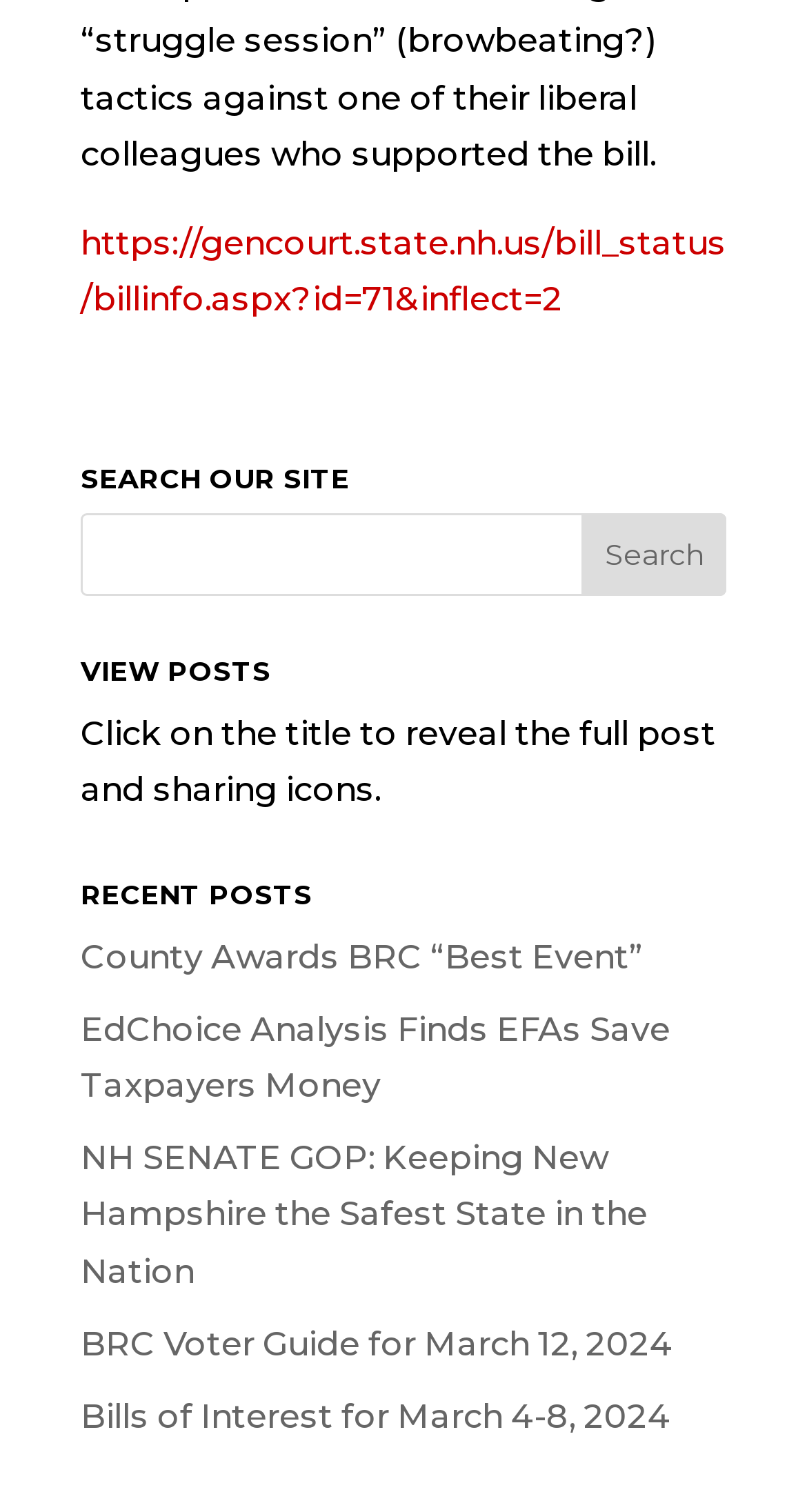Pinpoint the bounding box coordinates of the clickable element to carry out the following instruction: "Click on the 'County Awards BRC “Best Event”' post."

[0.1, 0.619, 0.797, 0.645]